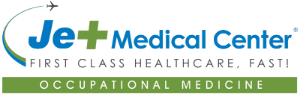What is represented by the airplane graphic in the logo?
Kindly answer the question with as much detail as you can.

The stylized design of the logo includes an airplane graphic, which symbolizes the center's mission to deliver high-quality medical services quickly, emphasizing the swift delivery of healthcare to its patients.